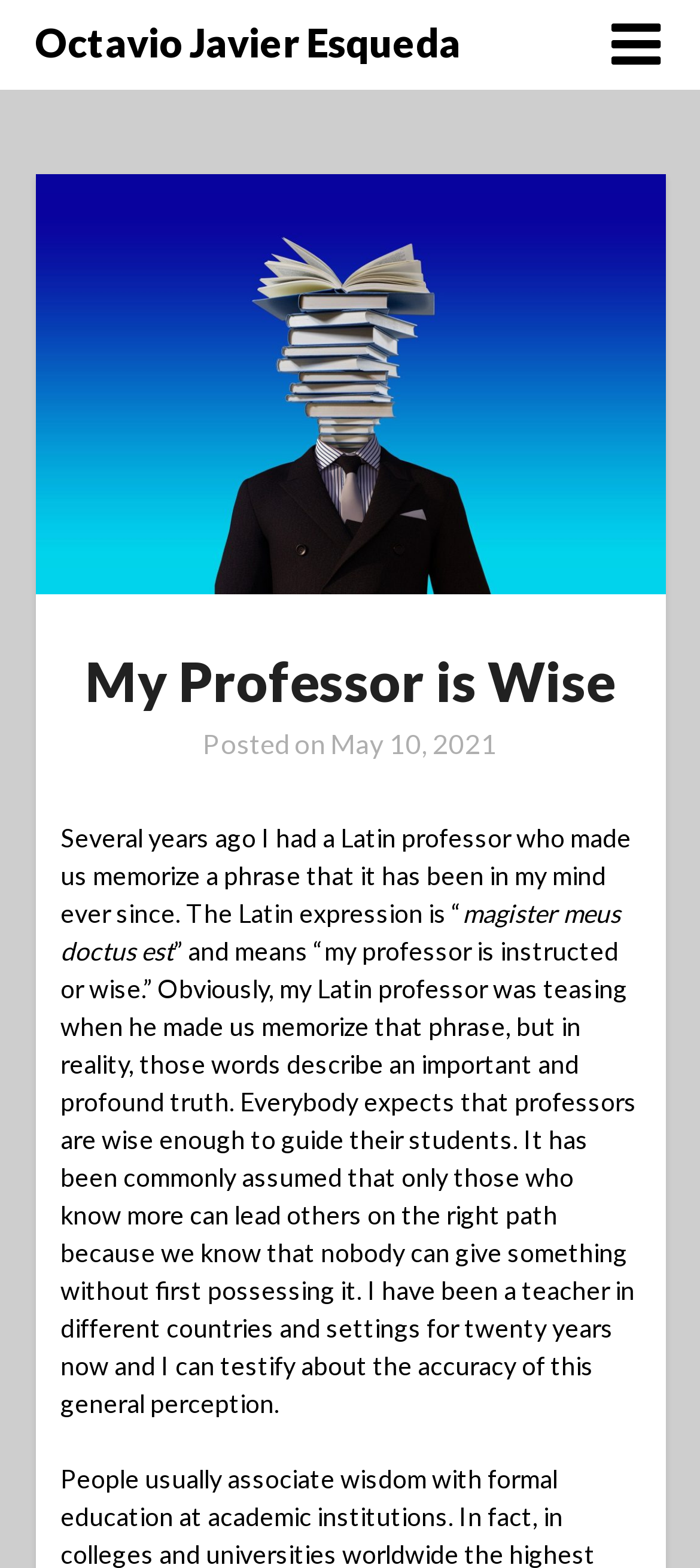How many years of teaching experience does the author have?
Answer briefly with a single word or phrase based on the image.

twenty years